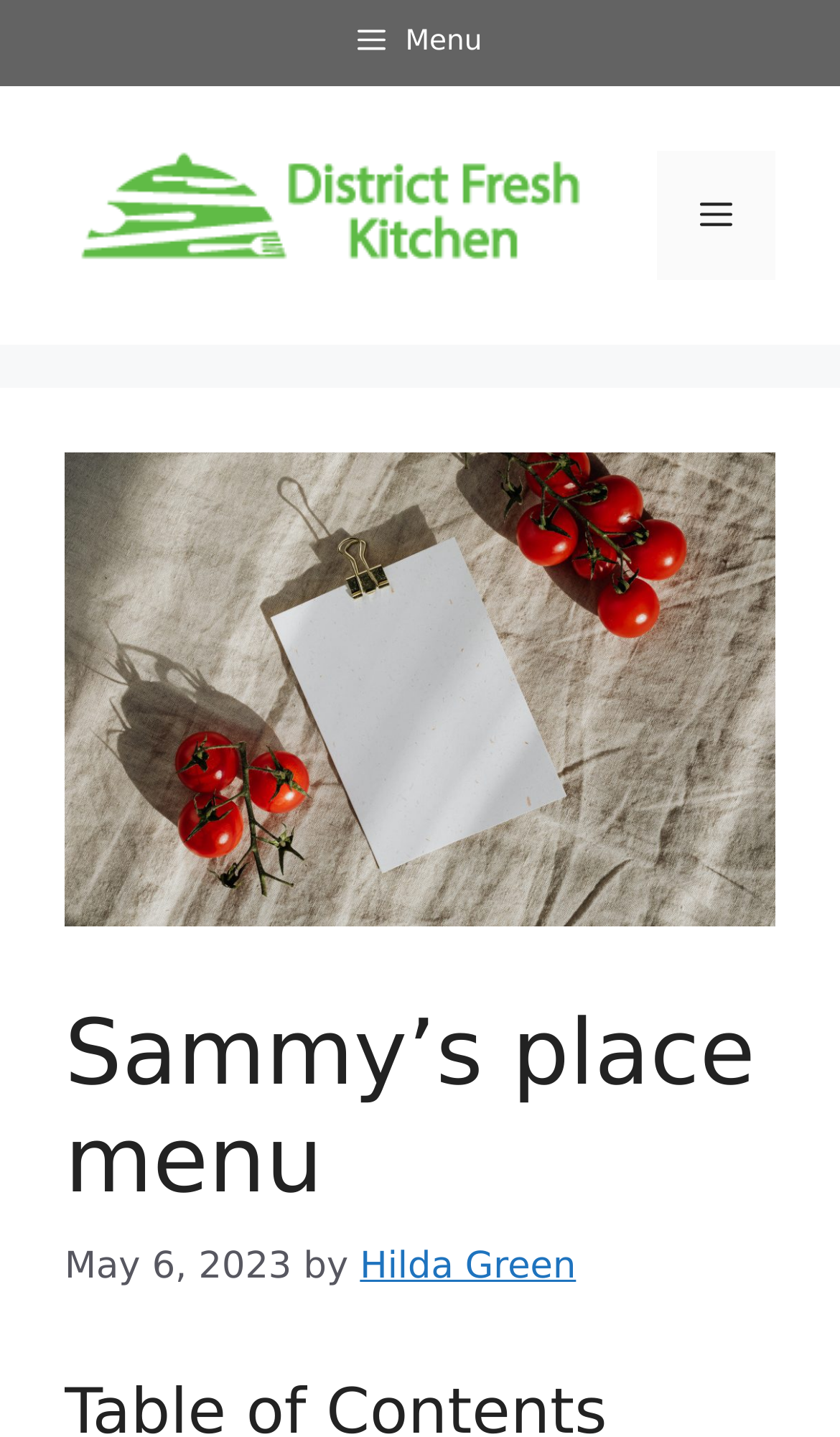What is the purpose of the button with the text 'Menu'?
Look at the image and respond with a one-word or short phrase answer.

To open the menu